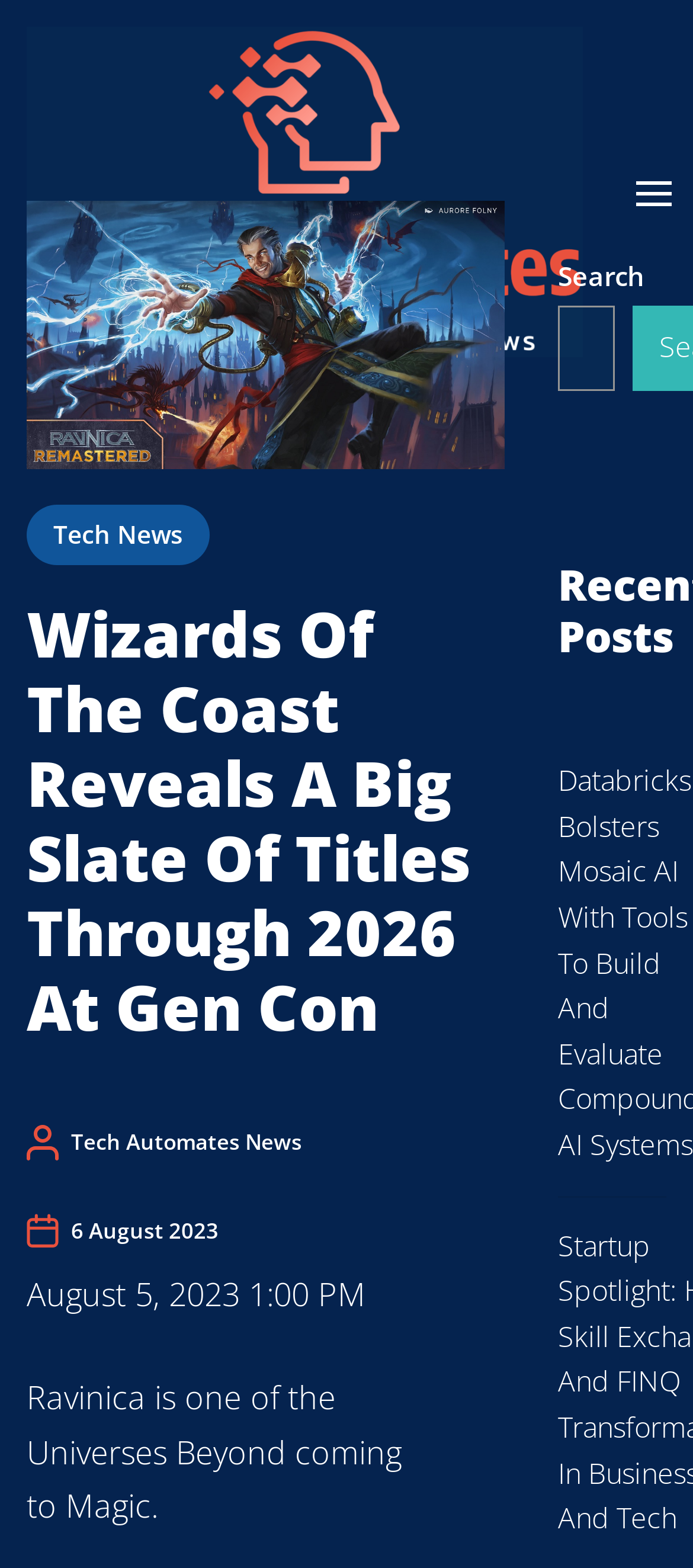Predict the bounding box coordinates for the UI element described as: "parent_node: Search name="s"". The coordinates should be four float numbers between 0 and 1, presented as [left, top, right, bottom].

[0.805, 0.195, 0.887, 0.249]